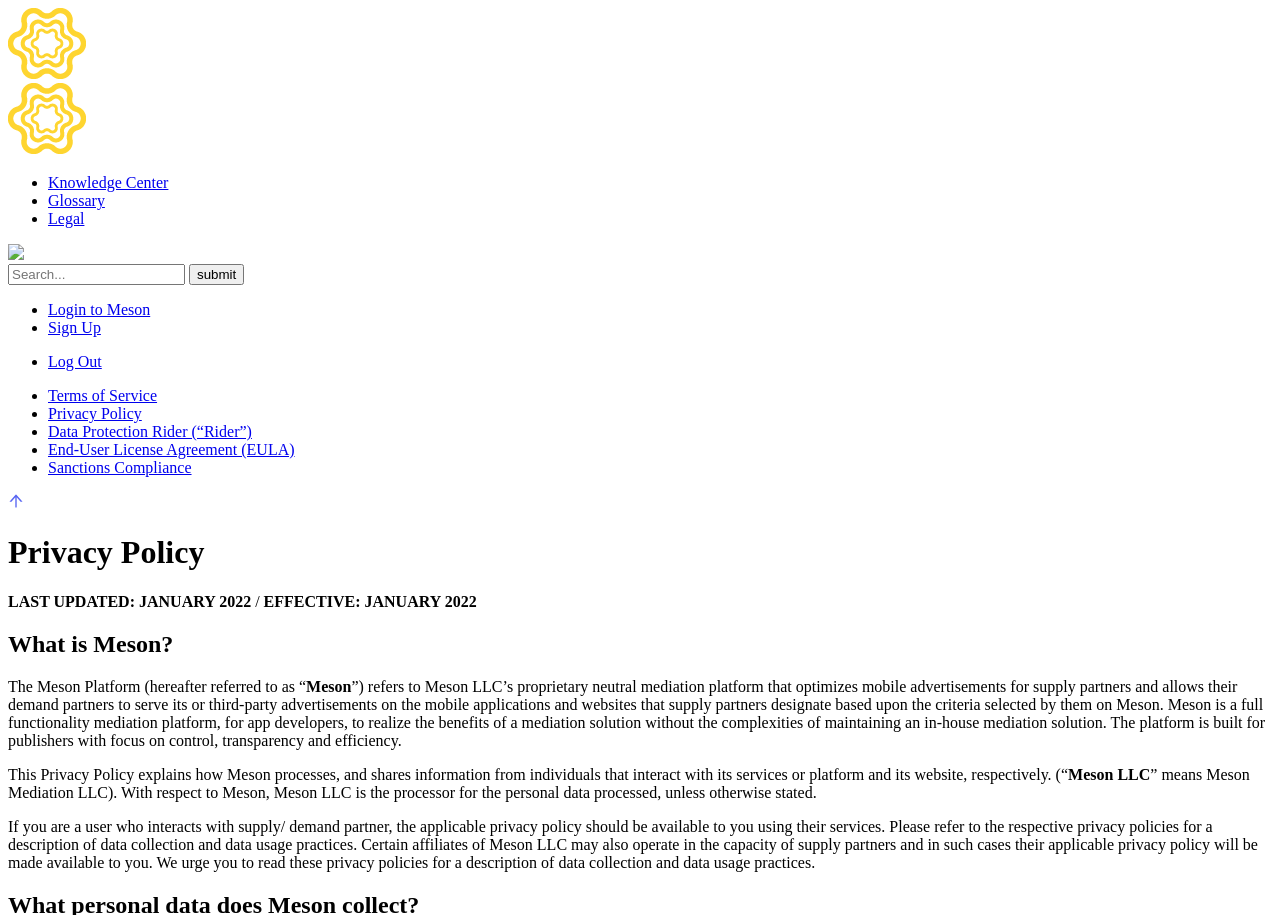Please indicate the bounding box coordinates of the element's region to be clicked to achieve the instruction: "View Glossary". Provide the coordinates as four float numbers between 0 and 1, i.e., [left, top, right, bottom].

[0.038, 0.21, 0.082, 0.228]